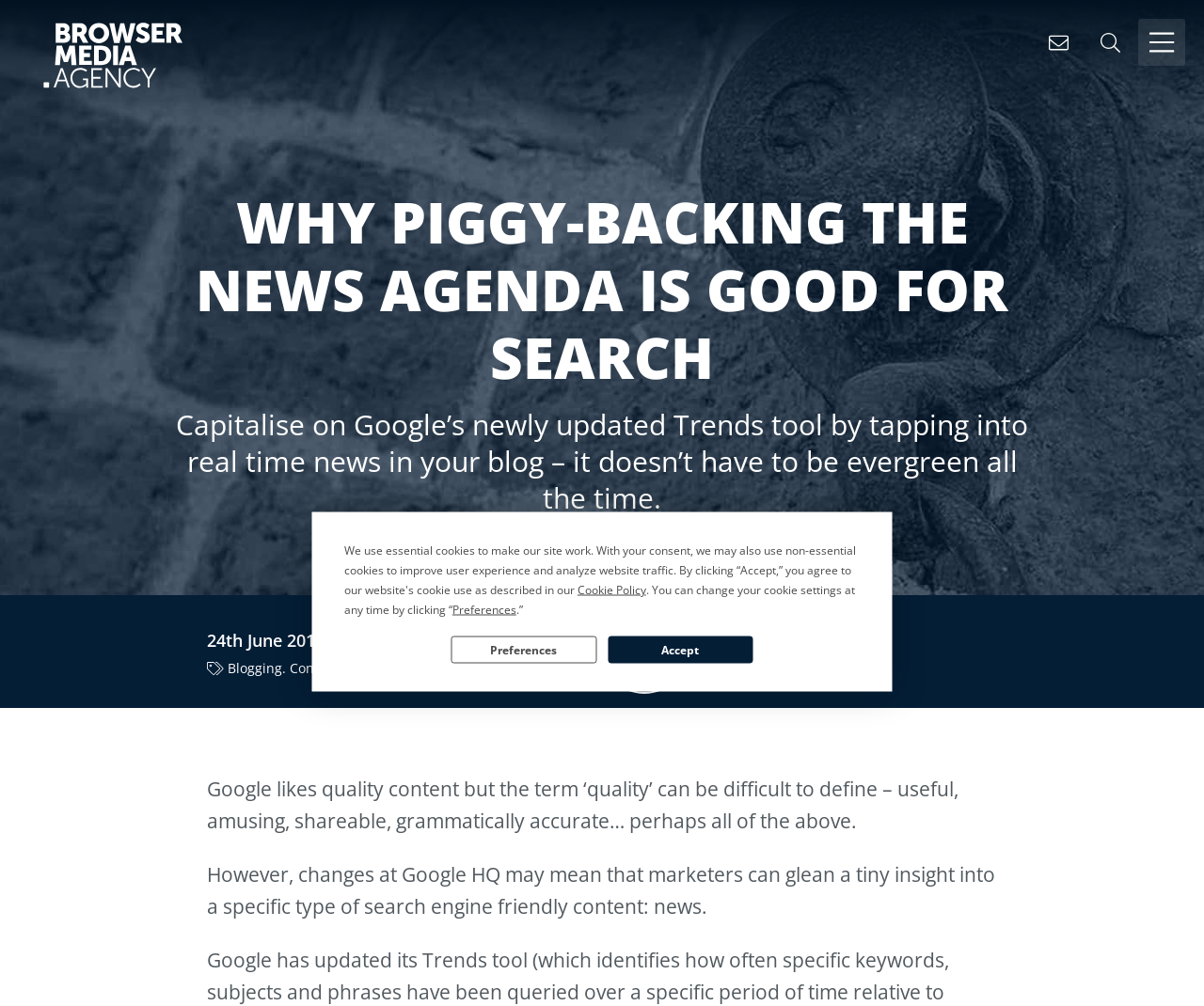Please provide a one-word or phrase answer to the question: 
Who is the author of the blog post?

Ali Cort